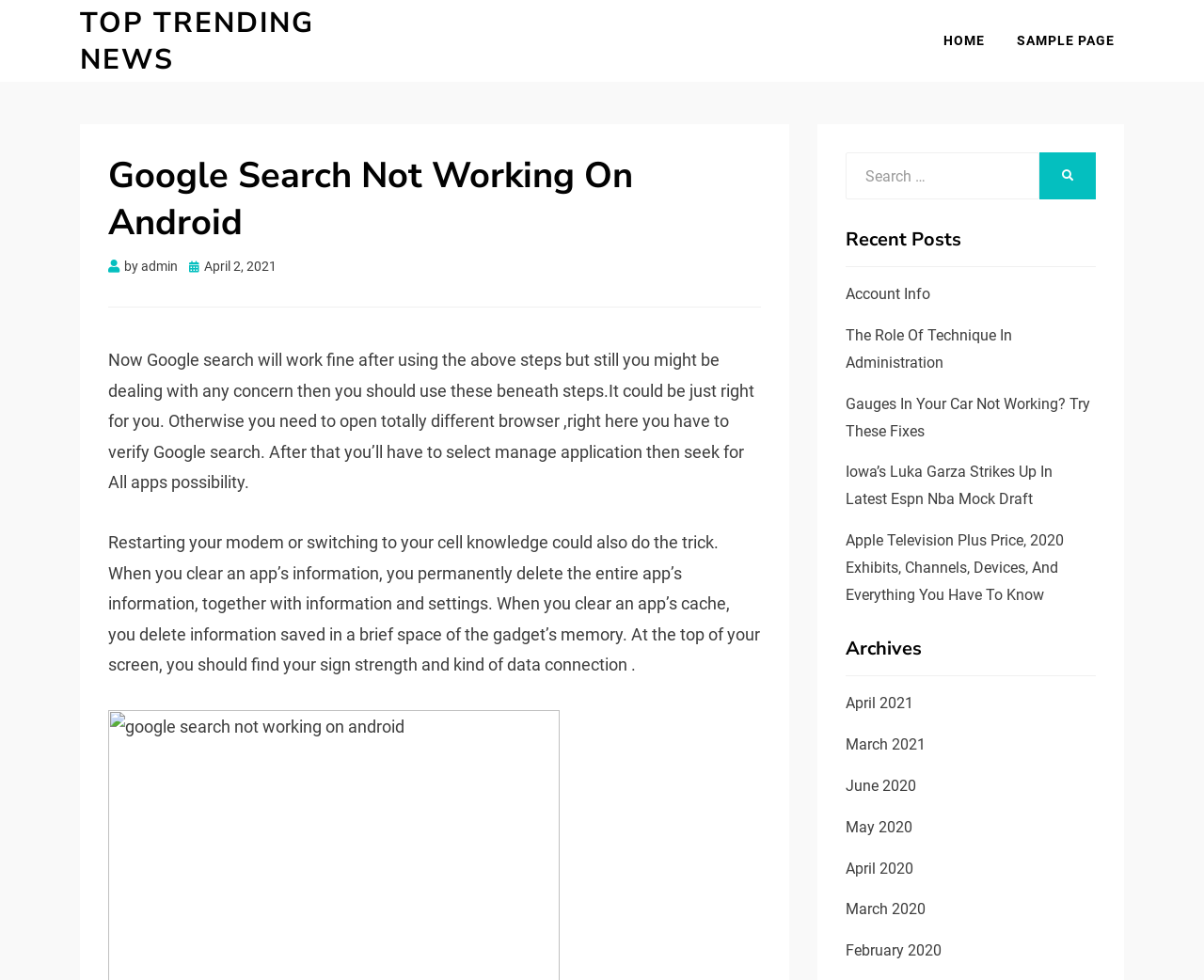Show the bounding box coordinates for the HTML element described as: "April 2, 2021April 2, 2021".

[0.157, 0.284, 0.23, 0.299]